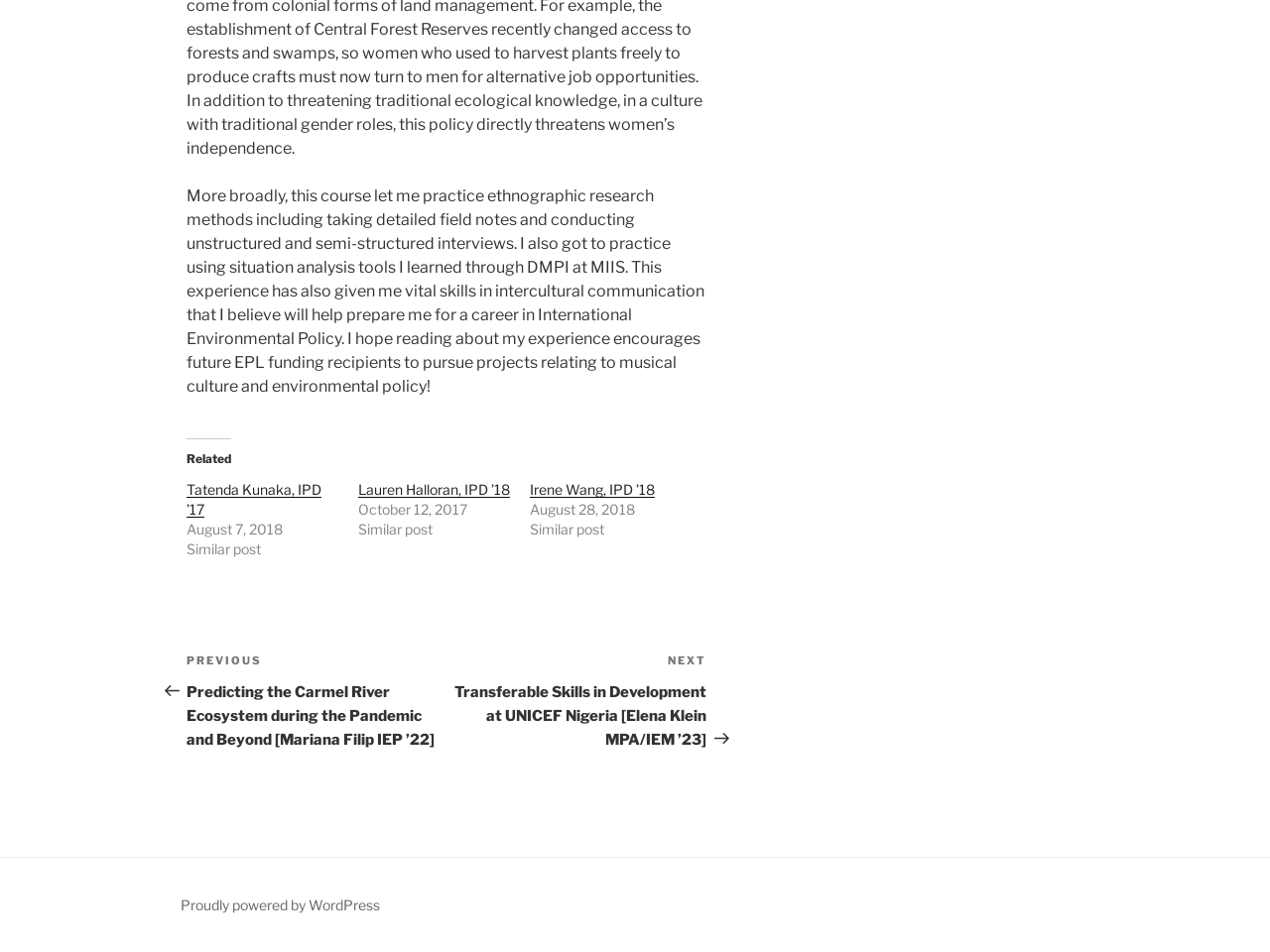Please reply to the following question using a single word or phrase: 
What is the platform powering the website?

WordPress